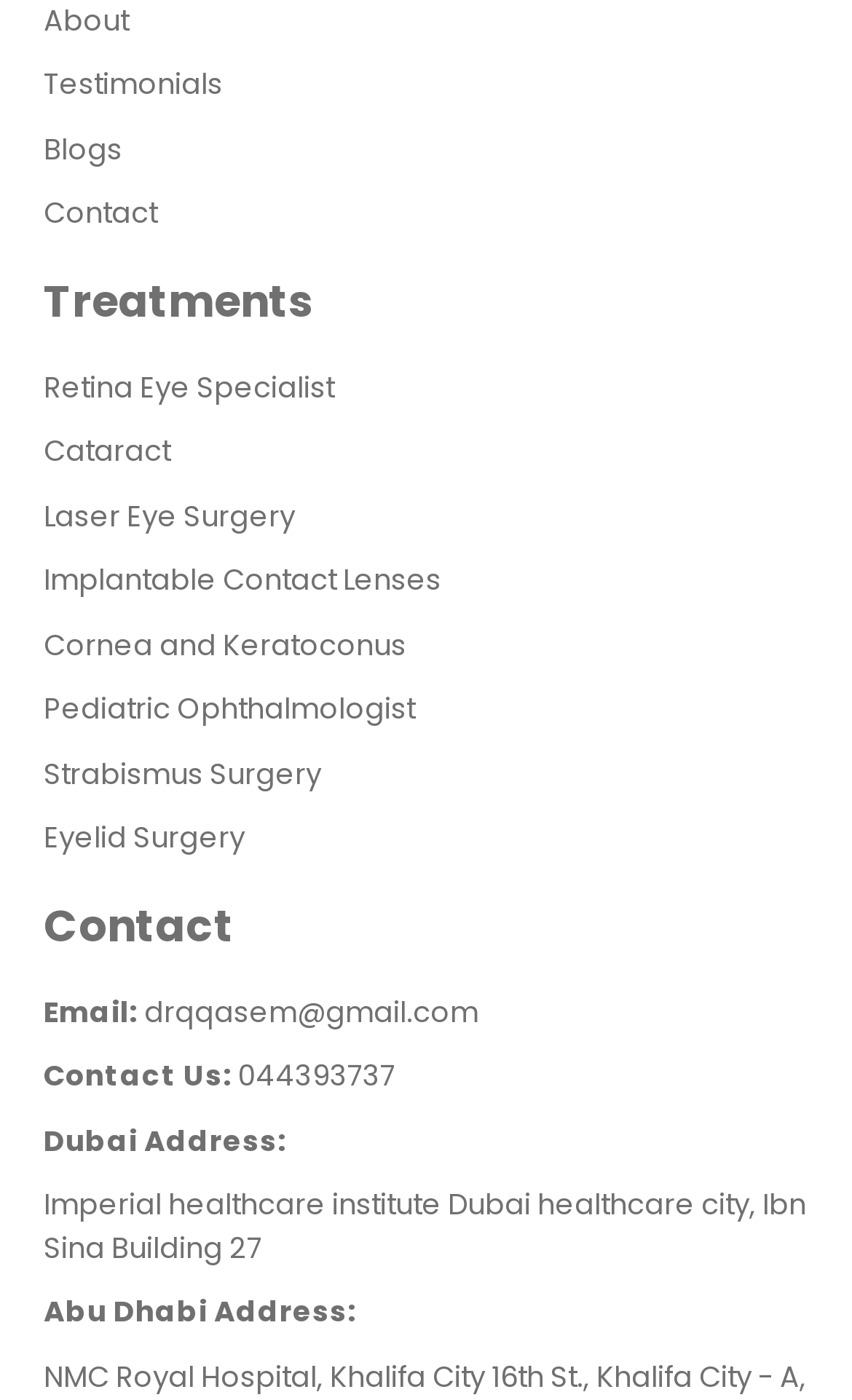Can you give a detailed response to the following question using the information from the image? What is the location of the institute in Dubai?

I looked for the location in the 'Contact' section and found it in the static text 'Imperial healthcare institute Dubai healthcare city, Ibn Sina Building 27'.